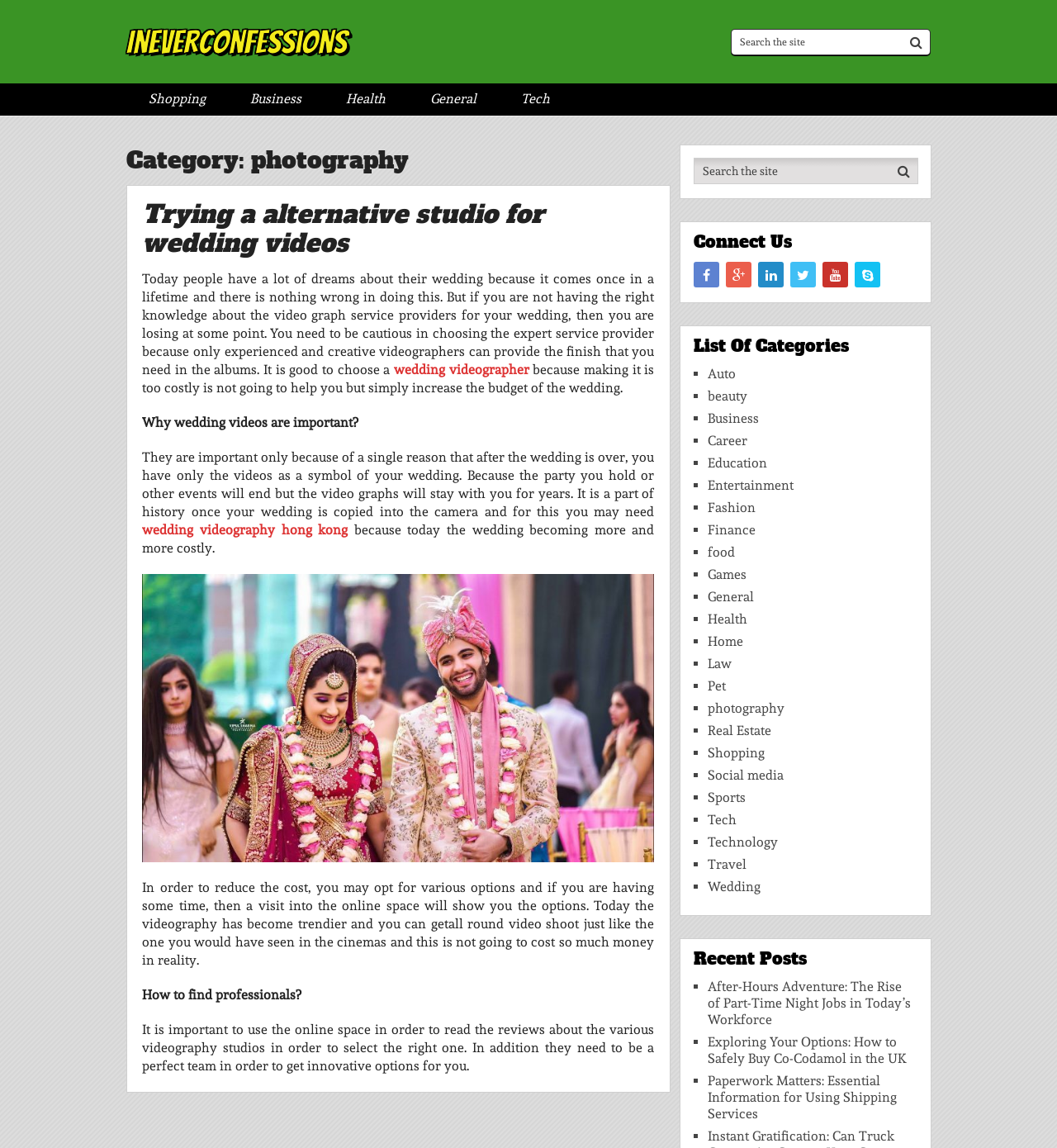How many categories are listed? From the image, respond with a single word or brief phrase.

20